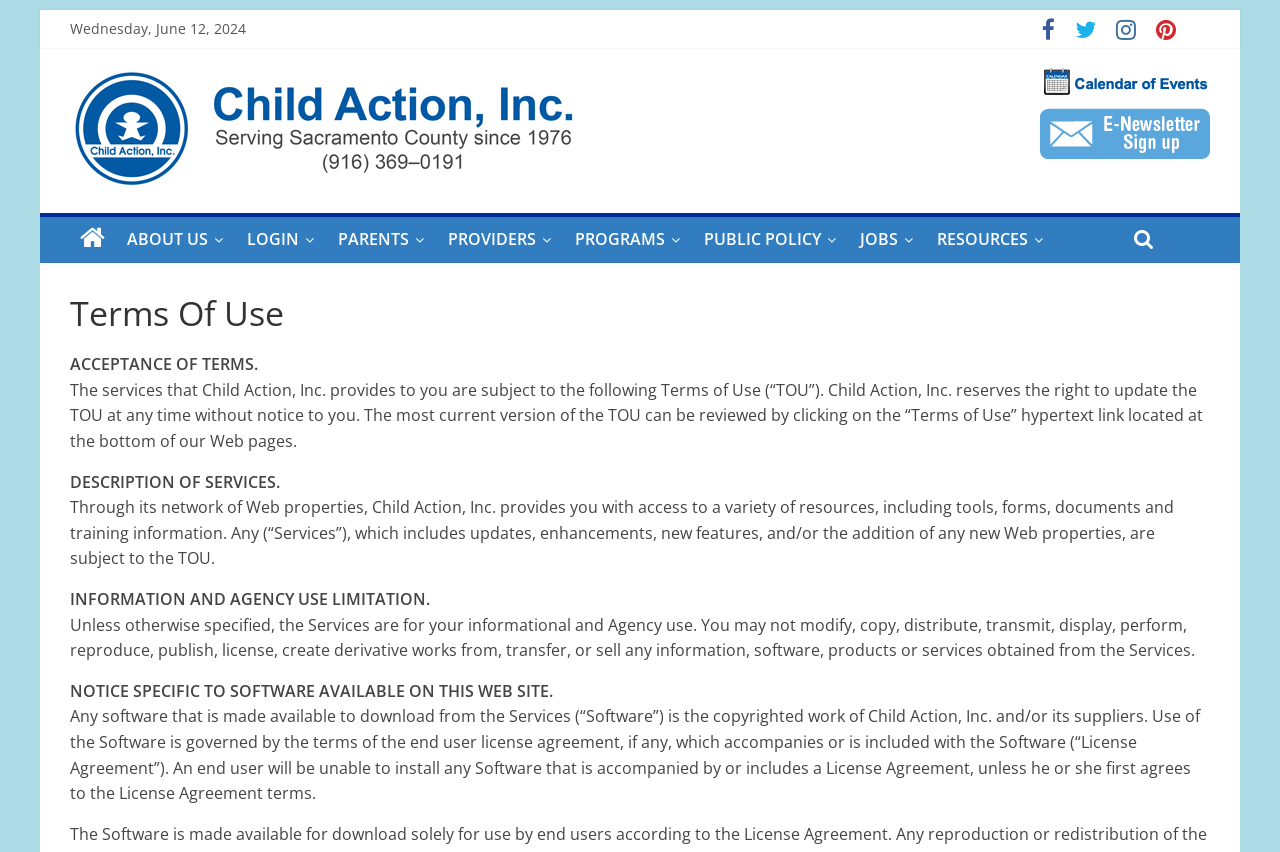Please indicate the bounding box coordinates of the element's region to be clicked to achieve the instruction: "Go to the about us page". Provide the coordinates as four float numbers between 0 and 1, i.e., [left, top, right, bottom].

[0.09, 0.255, 0.184, 0.309]